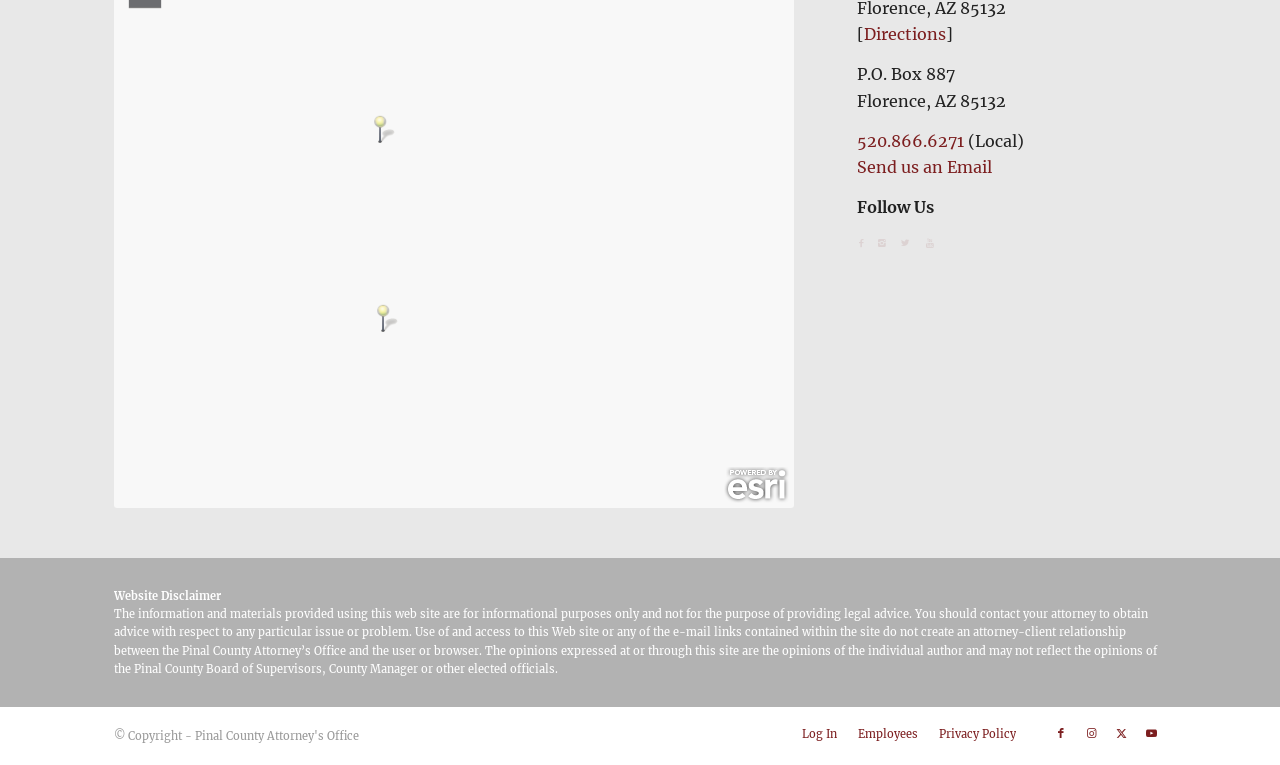Please identify the bounding box coordinates of the element I need to click to follow this instruction: "Follow us on Facebook".

[0.817, 0.939, 0.841, 0.978]